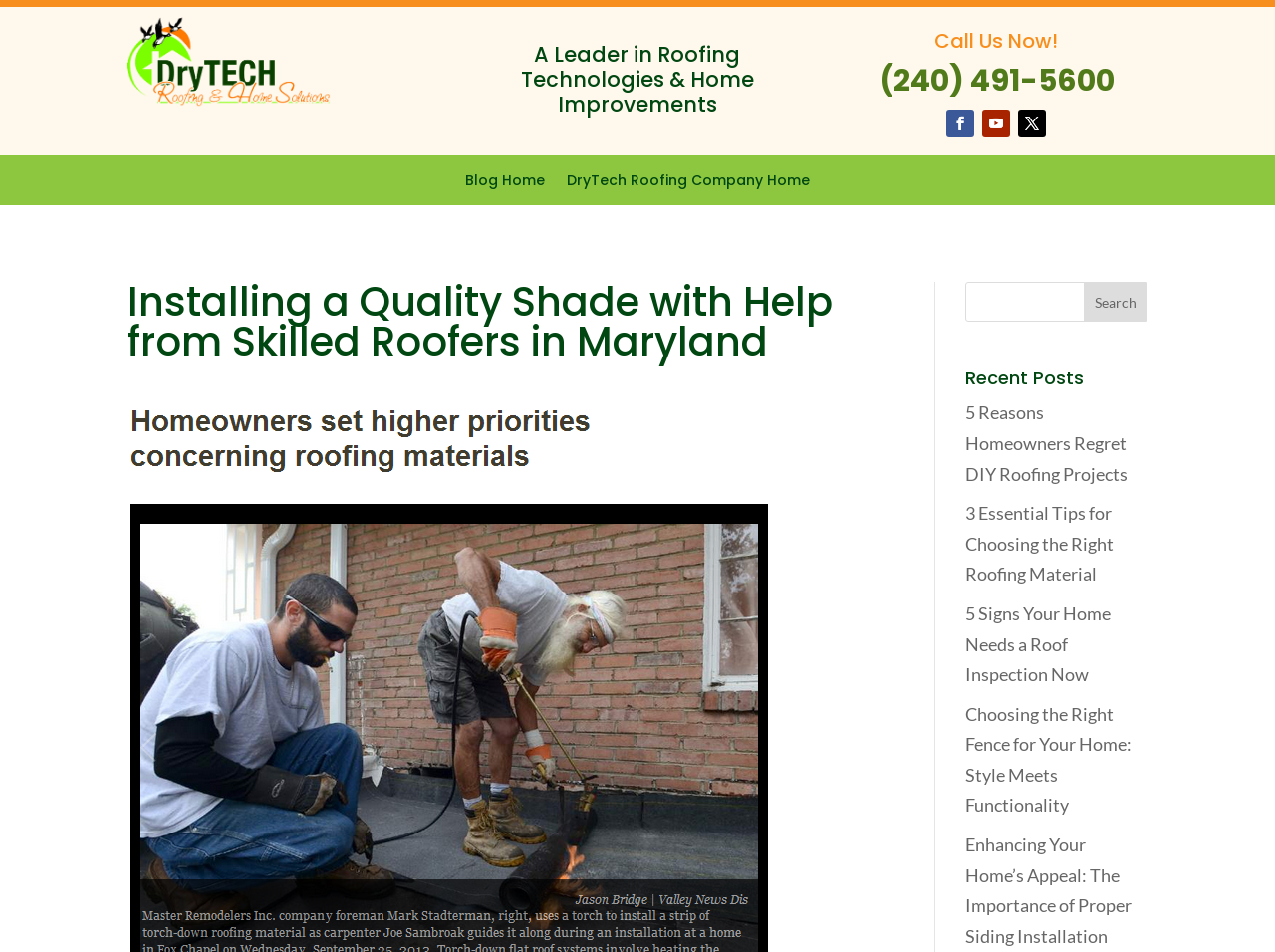Based on the element description: "DryTech Roofing Company Home", identify the bounding box coordinates for this UI element. The coordinates must be four float numbers between 0 and 1, listed as [left, top, right, bottom].

[0.445, 0.182, 0.635, 0.205]